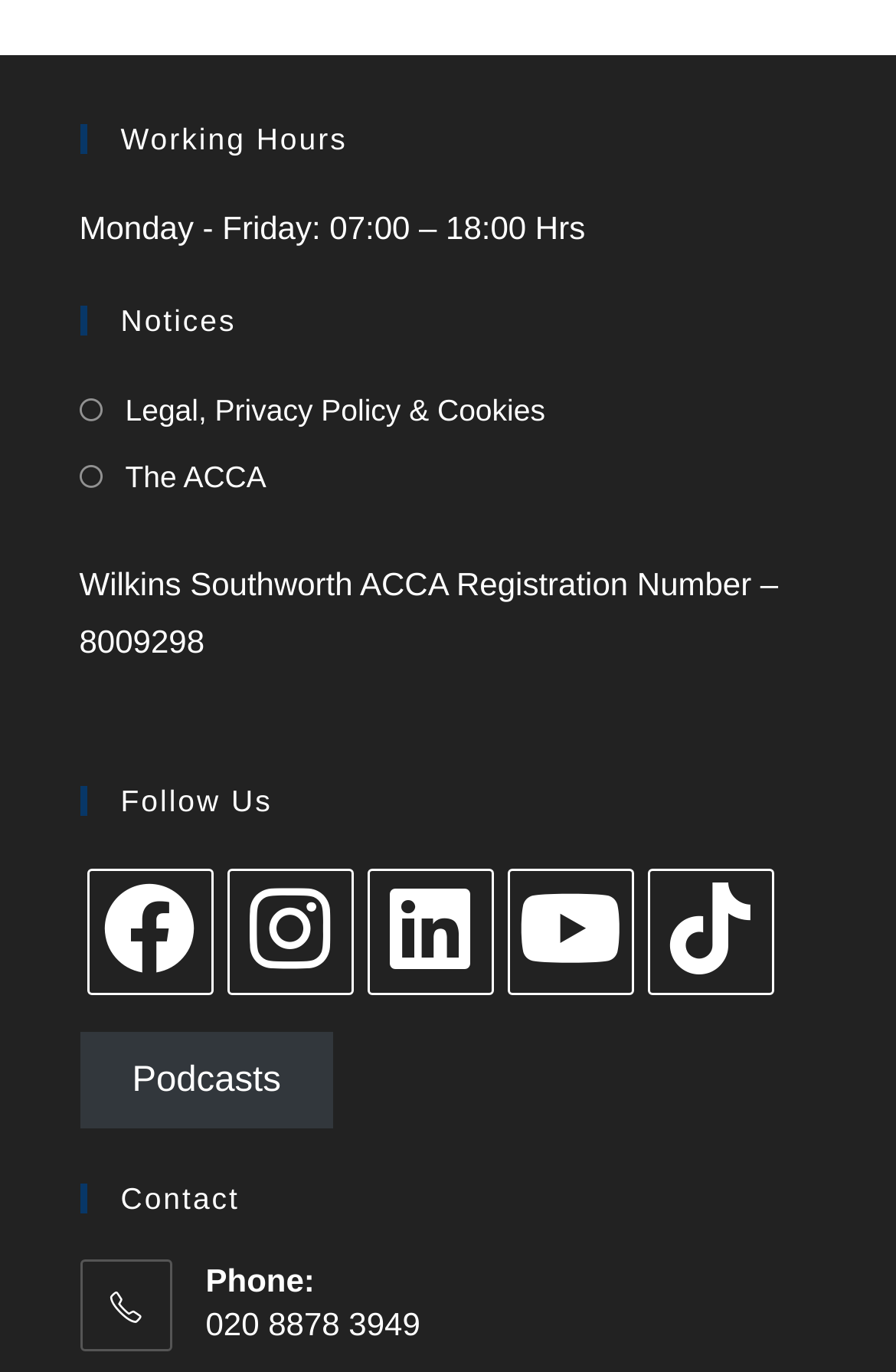Please specify the bounding box coordinates of the region to click in order to perform the following instruction: "Call the phone number".

[0.229, 0.952, 0.469, 0.979]